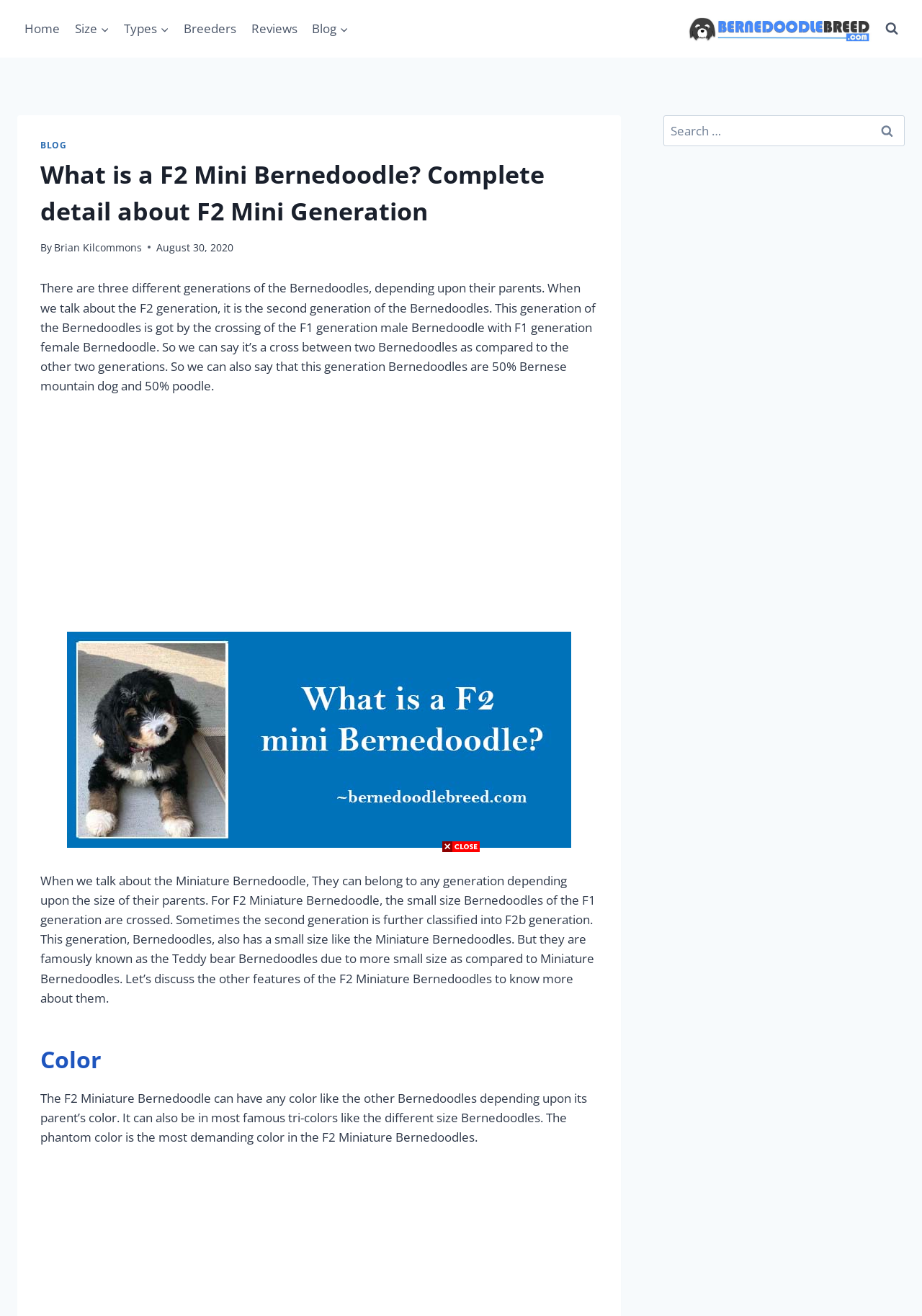Who wrote the article about F2 Mini Bernedoodles?
Please provide a comprehensive answer based on the details in the screenshot.

The webpage mentions that the article 'What is a F2 Mini Bernedoodle? Complete detail about F2 Mini Generation' is written by Brian Kilcommons.